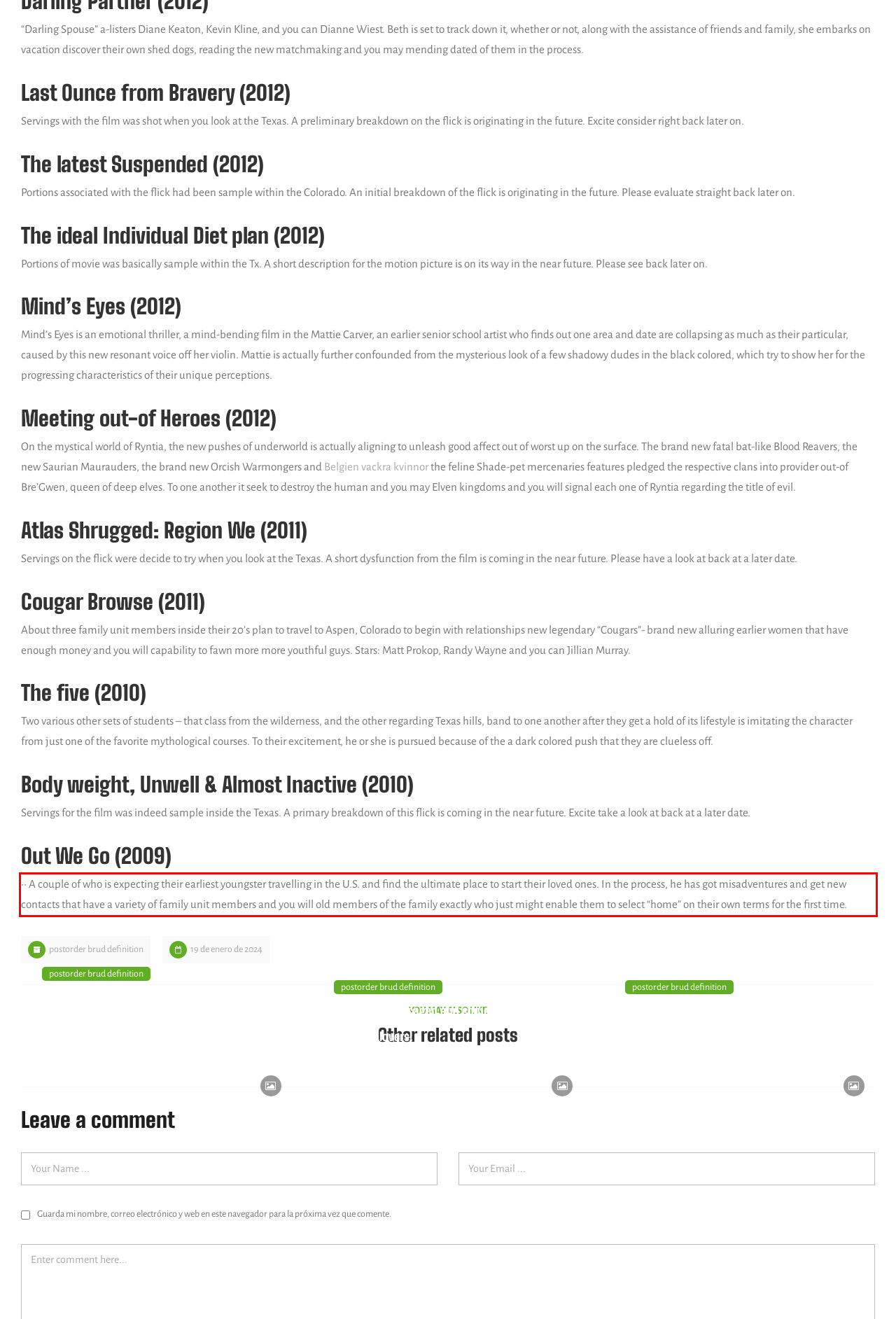In the given screenshot, locate the red bounding box and extract the text content from within it.

•• A couple of who is expecting their earliest youngster travelling in the U.S. and find the ultimate place to start their loved ones. In the process, he has got misadventures and get new contacts that have a variety of family unit members and you will old members of the family exactly who just might enable them to select “home” on their own terms for the first time.